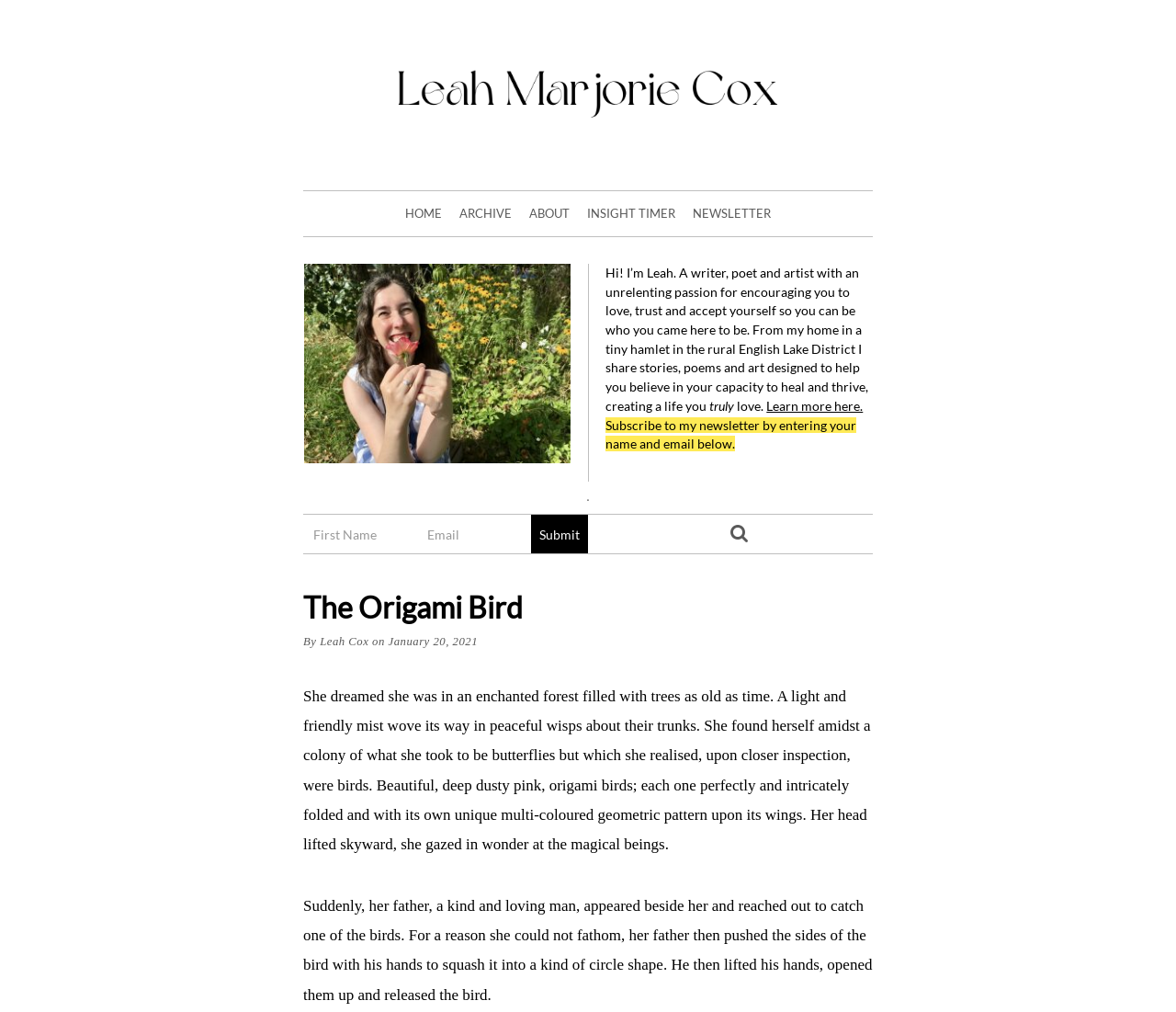Locate the bounding box coordinates of the clickable area needed to fulfill the instruction: "Enter your email address".

[0.355, 0.509, 0.443, 0.547]